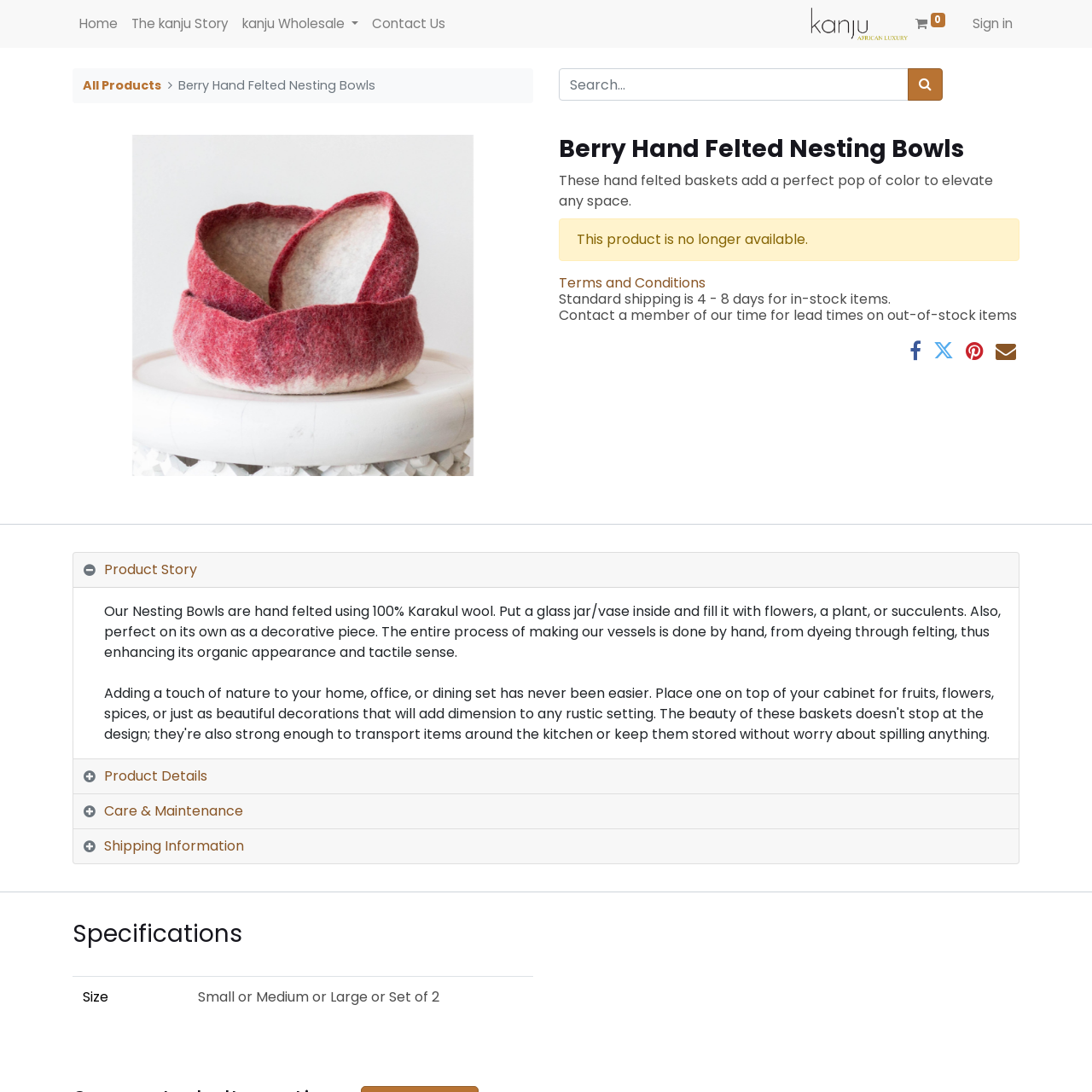Examine the image and give a thorough answer to the following question:
What is the shipping time for in-stock items?

I found the shipping time for in-stock items by reading the text element with the text 'Standard shipping is 4 - 8 days for in-stock items.' which is located in the middle of the webpage.